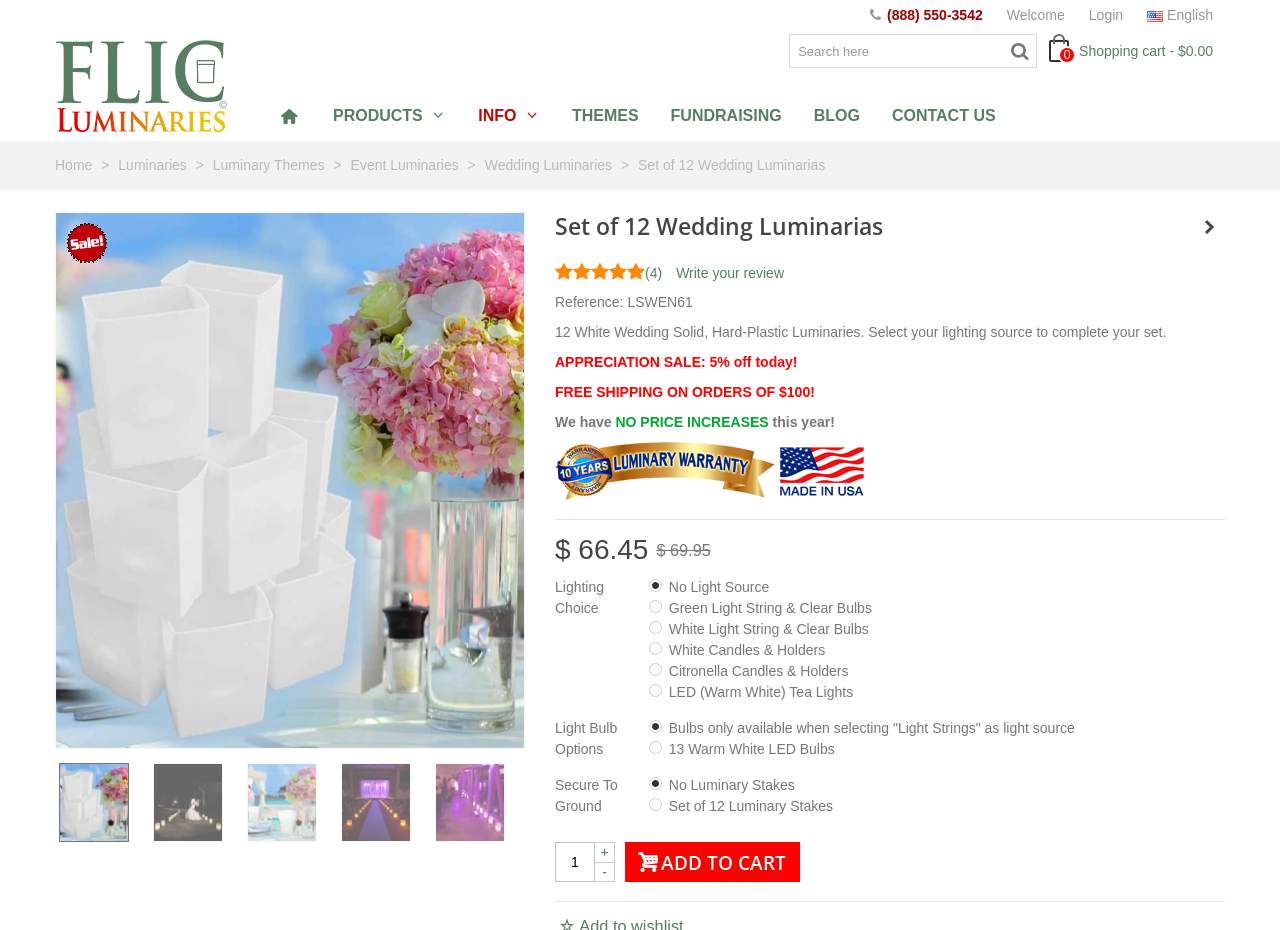Using the given element description, provide the bounding box coordinates (top-left x, top-left y, bottom-right x, bottom-right y) for the corresponding UI element in the screenshot: once located in

None